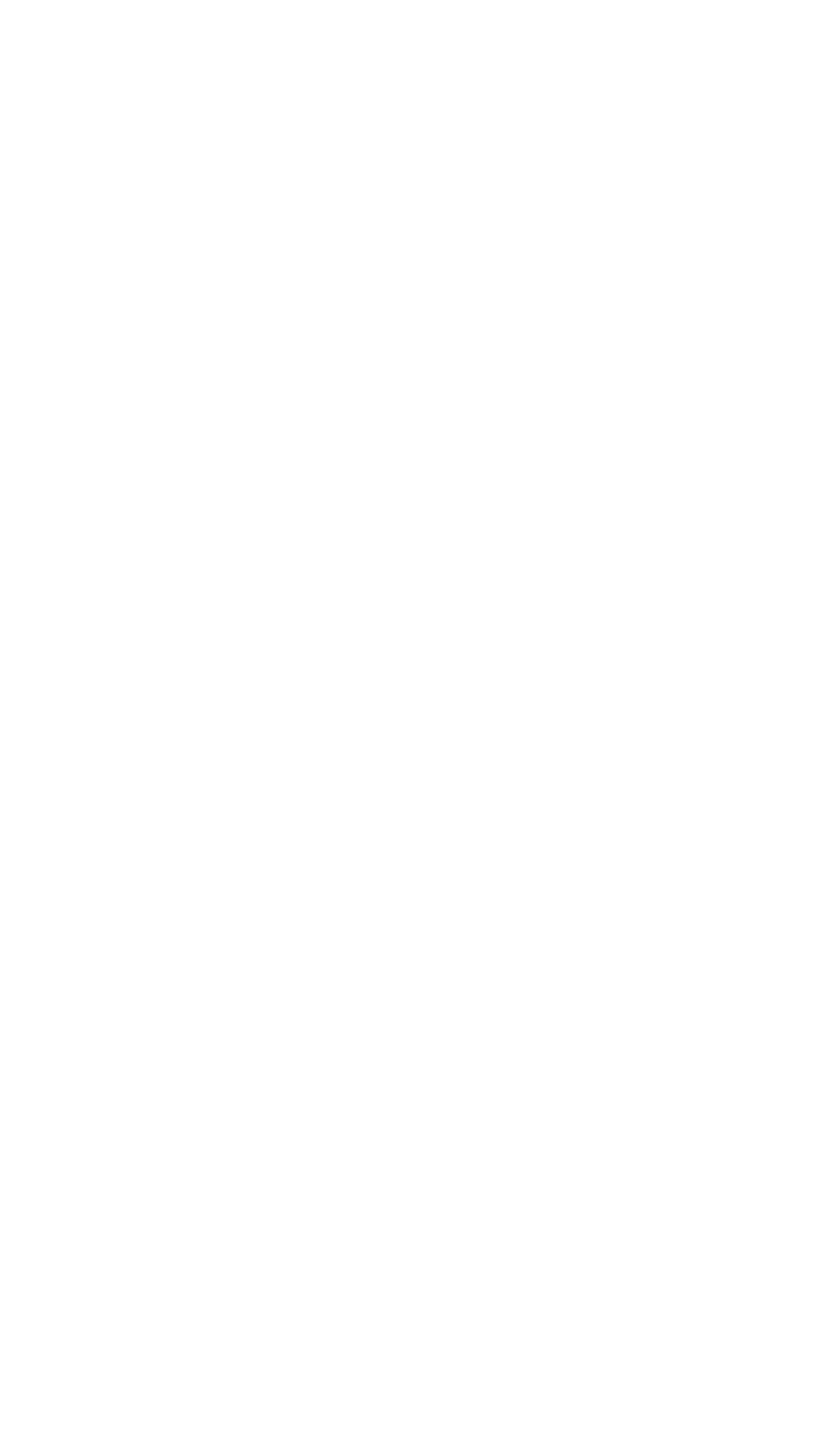What is the second service offered by the company?
Please look at the screenshot and answer in one word or a short phrase.

Akwizycja danych sejsmicznych